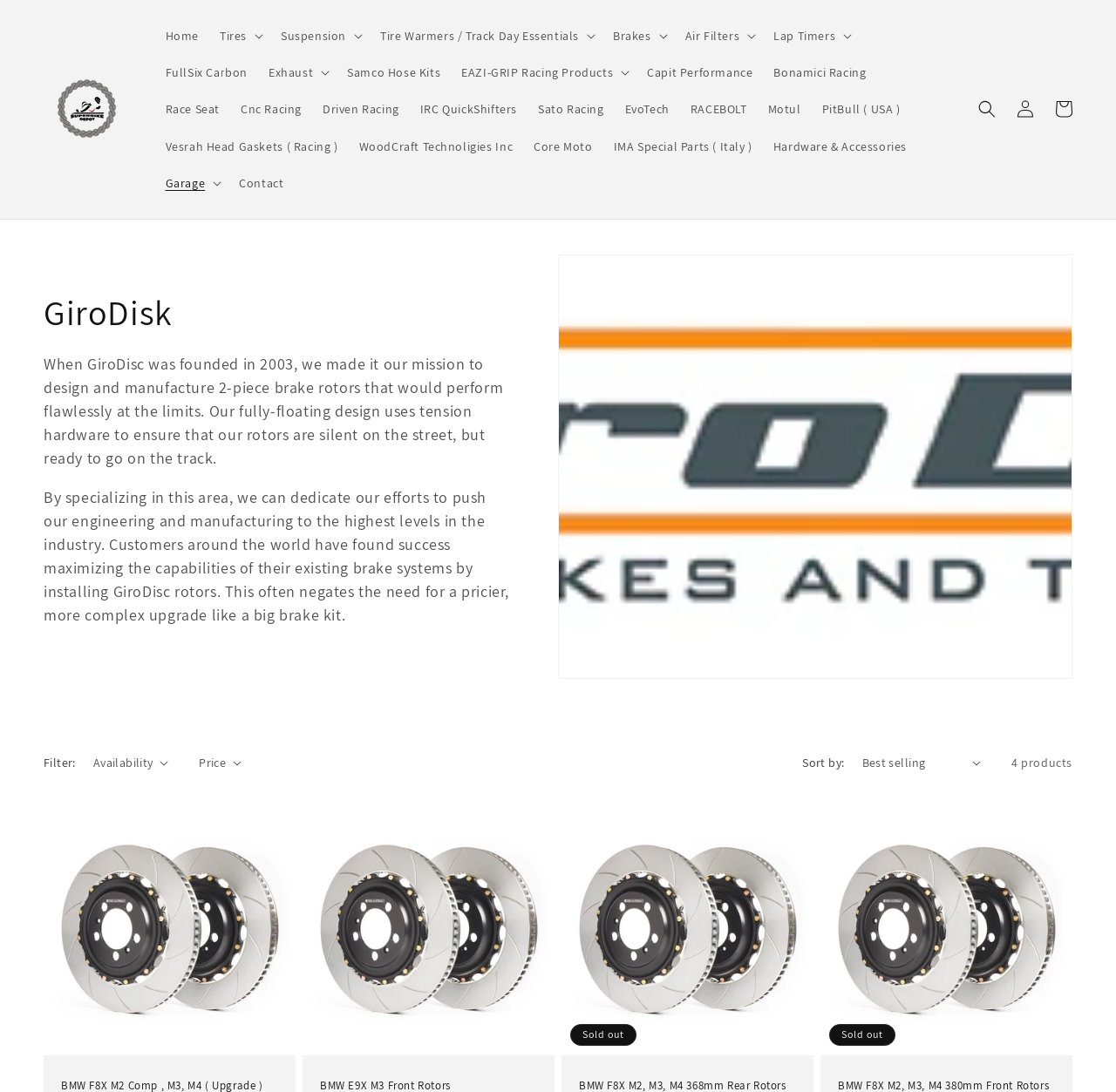Determine the bounding box coordinates of the clickable element to achieve the following action: 'Click More'. Provide the coordinates as four float values between 0 and 1, formatted as [left, top, right, bottom].

None